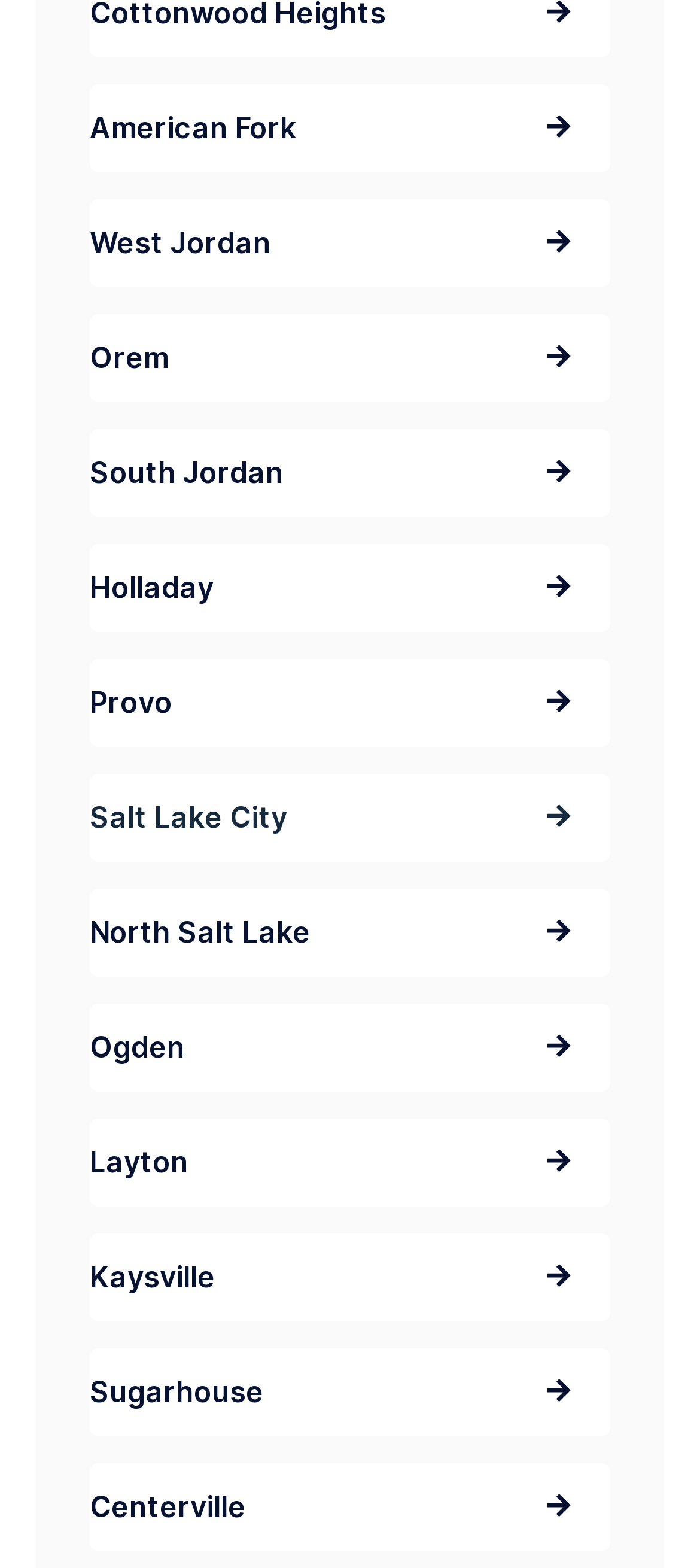Is Salt Lake City listed?
Carefully analyze the image and provide a detailed answer to the question.

I searched the list of links and found that 'Salt Lake City' is one of the cities listed, located at the middle of the list.